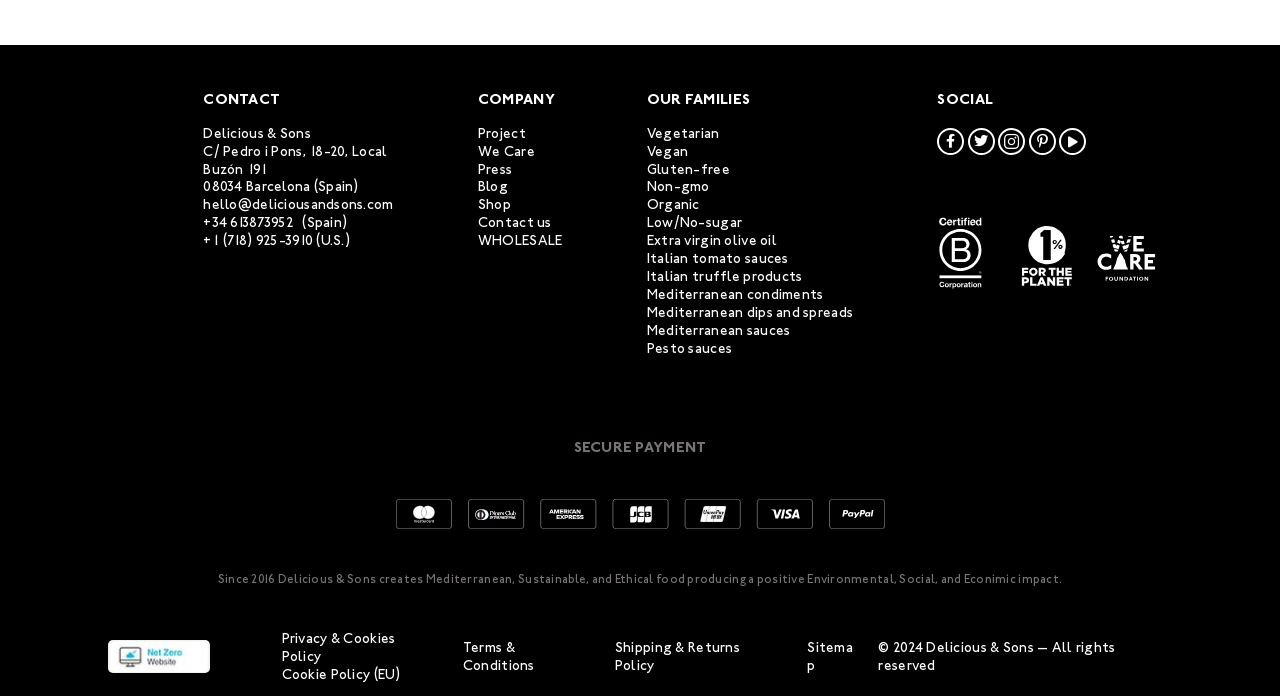What type of products does the company offer?
Based on the image, answer the question with as much detail as possible.

The company offers Mediterranean food products, which is inferred from the categories listed under 'OUR FAMILIES' heading, such as Vegetarian, Vegan, Gluten-free, etc. These categories suggest that the company specializes in Mediterranean food products.